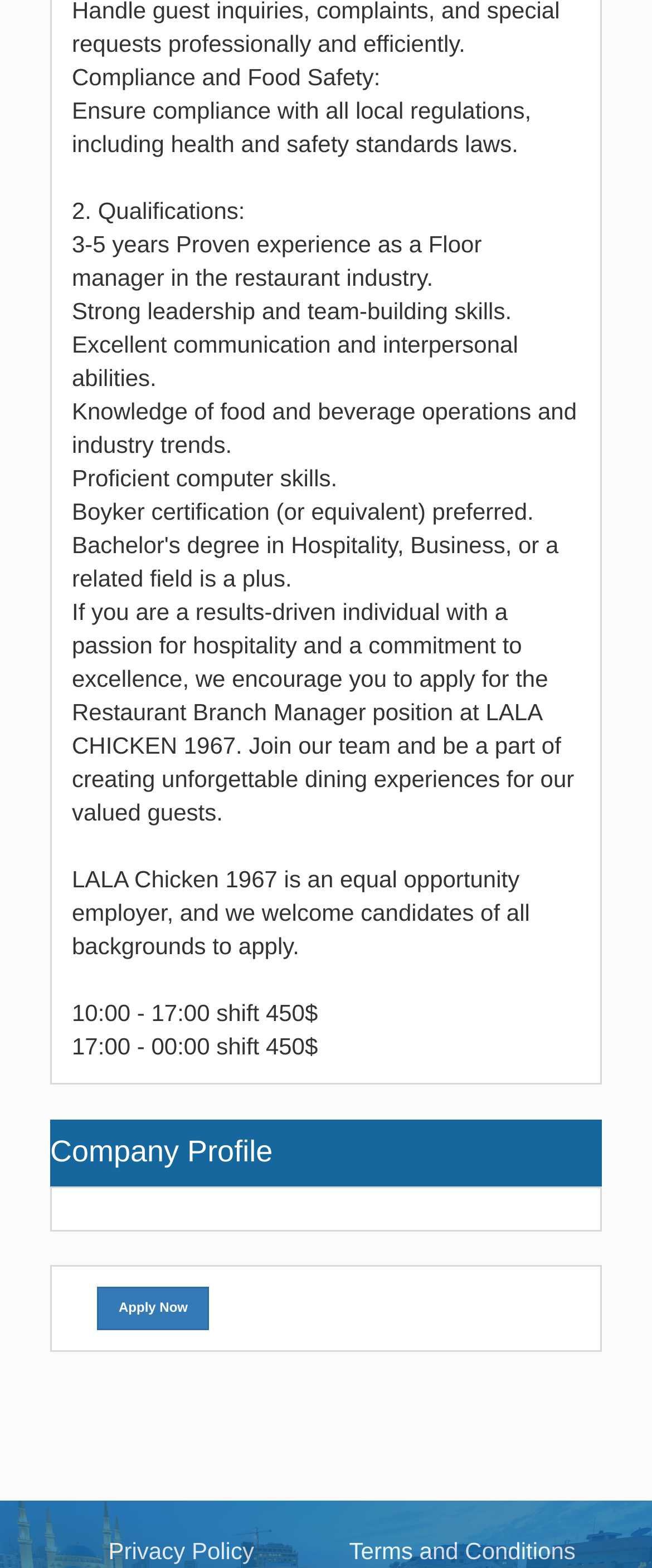What is the purpose of the 'Apply Now' link?
Using the visual information from the image, give a one-word or short-phrase answer.

To apply for the job